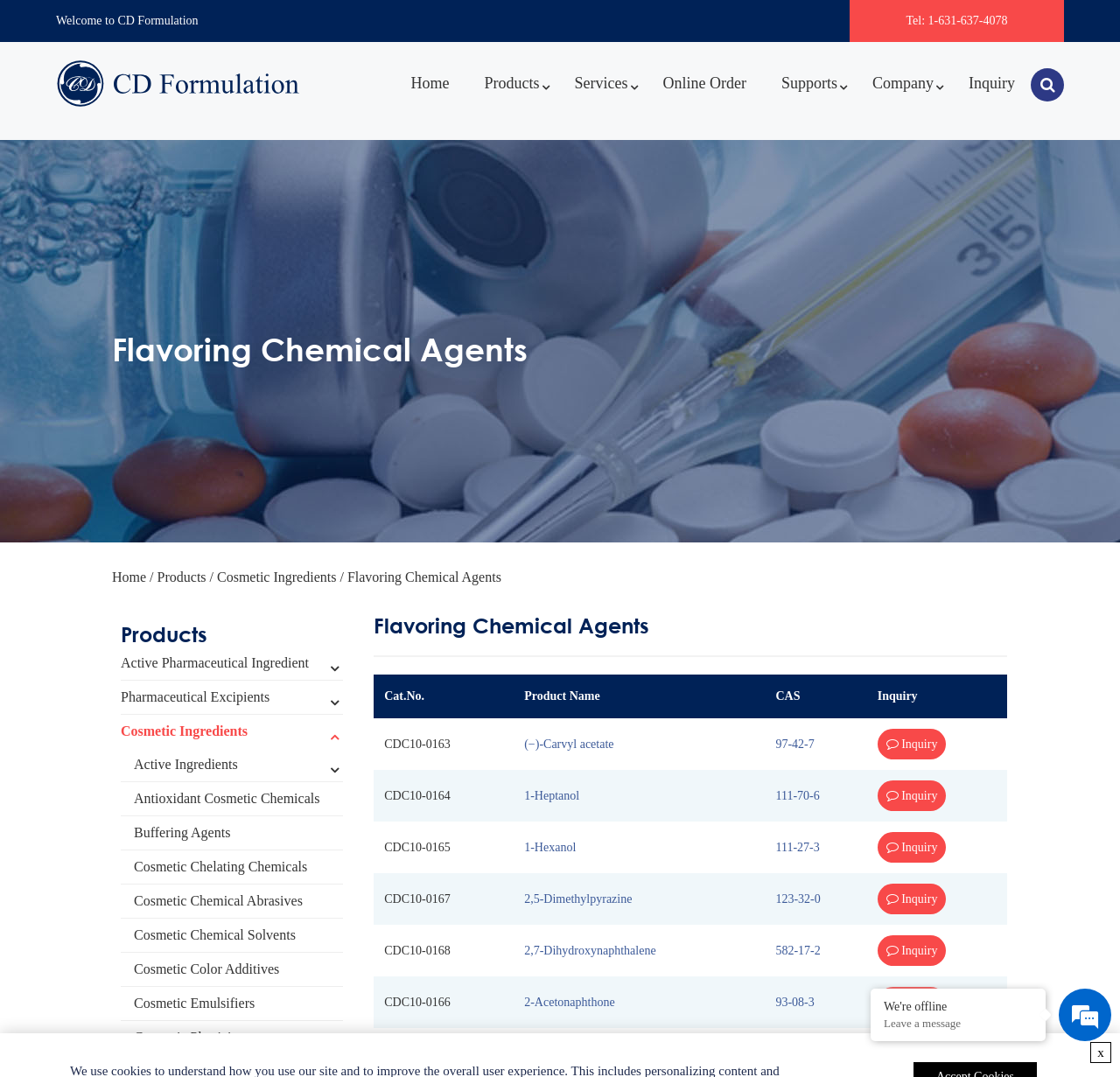Locate the bounding box of the UI element described in the following text: "Polyethylene glycol (MW:4000)".

[0.108, 0.925, 0.306, 0.956]